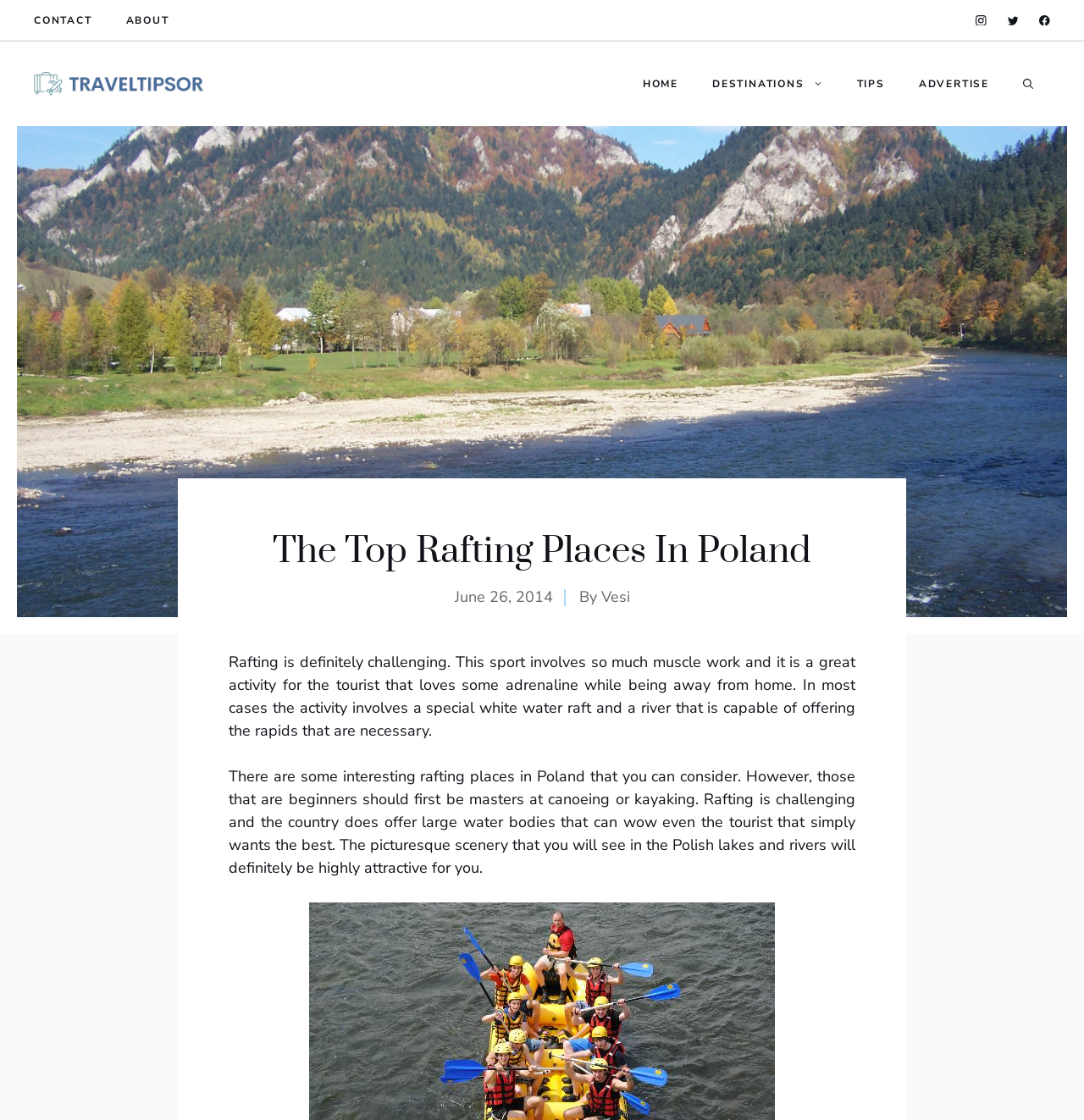Can you specify the bounding box coordinates for the region that should be clicked to fulfill this instruction: "Visit Travel Tips".

[0.031, 0.065, 0.188, 0.083]